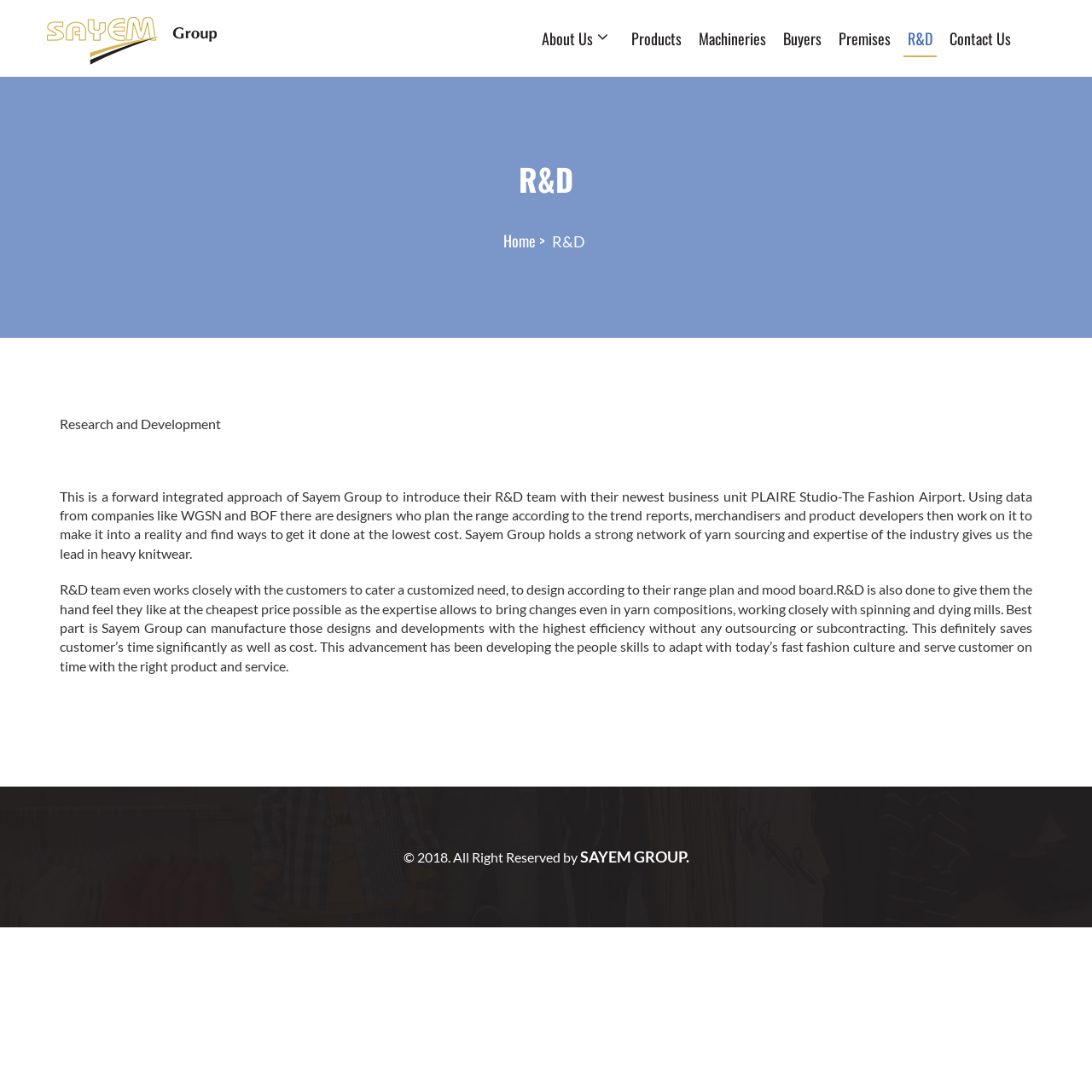What is the purpose of the R&D team?
Using the image as a reference, give a one-word or short phrase answer.

To cater customized needs